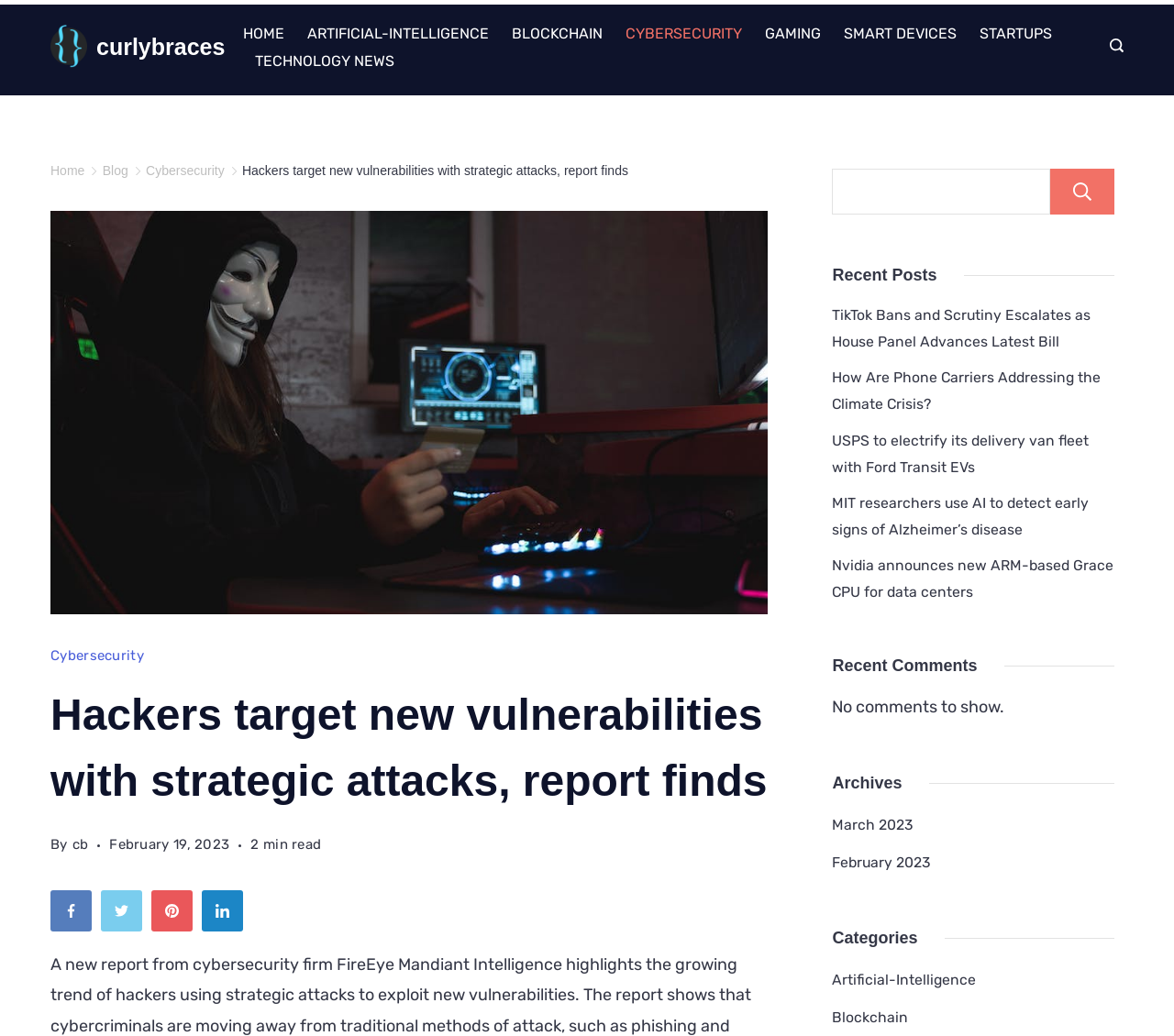What is the date of the article?
Give a single word or phrase answer based on the content of the image.

February 19, 2023